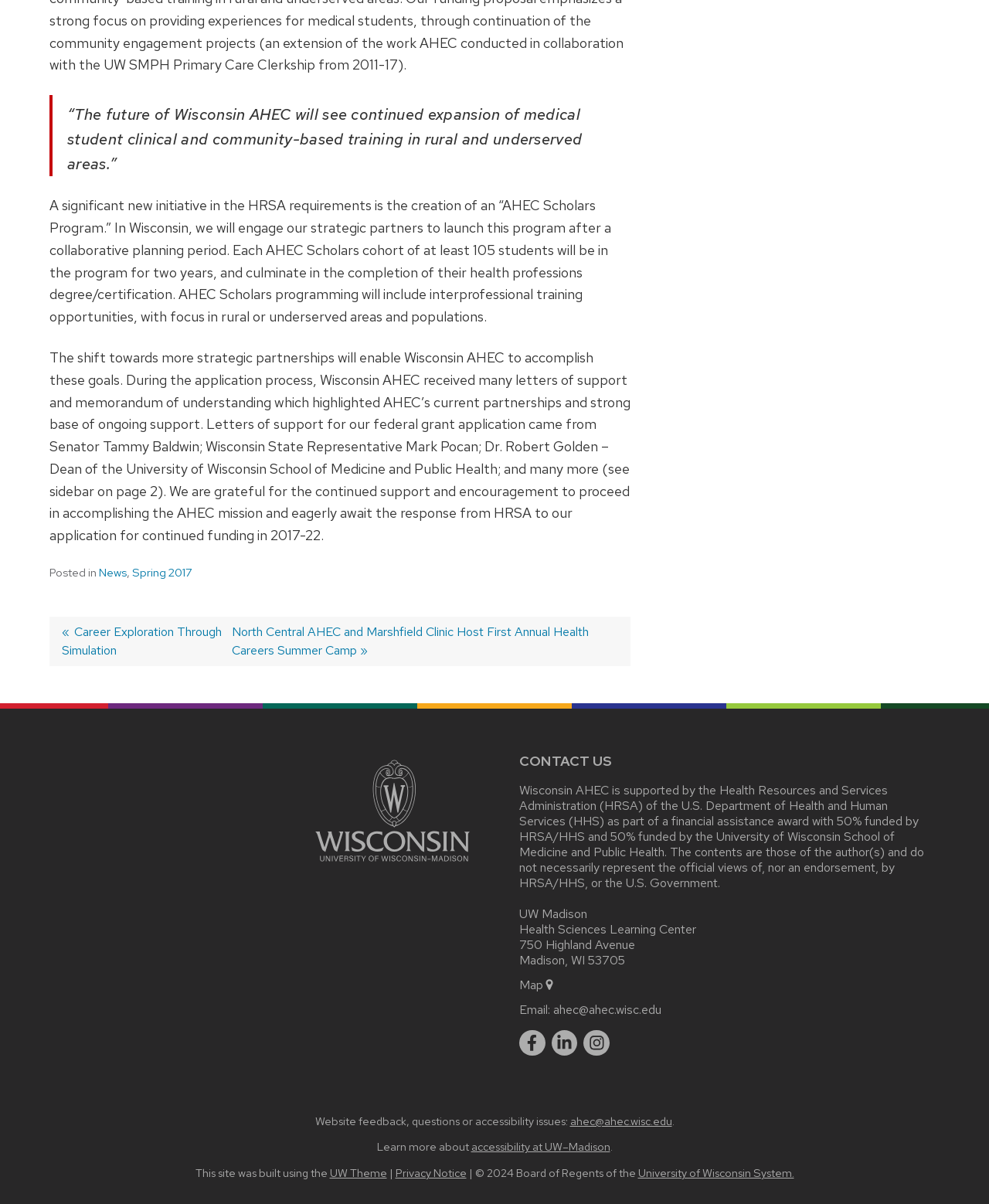Please examine the image and answer the question with a detailed explanation:
What is the location of the Health Sciences Learning Center?

The webpage provides contact information for Wisconsin AHEC, including the address of the Health Sciences Learning Center, which is located at 750 Highland Avenue, Madison, WI 53705.